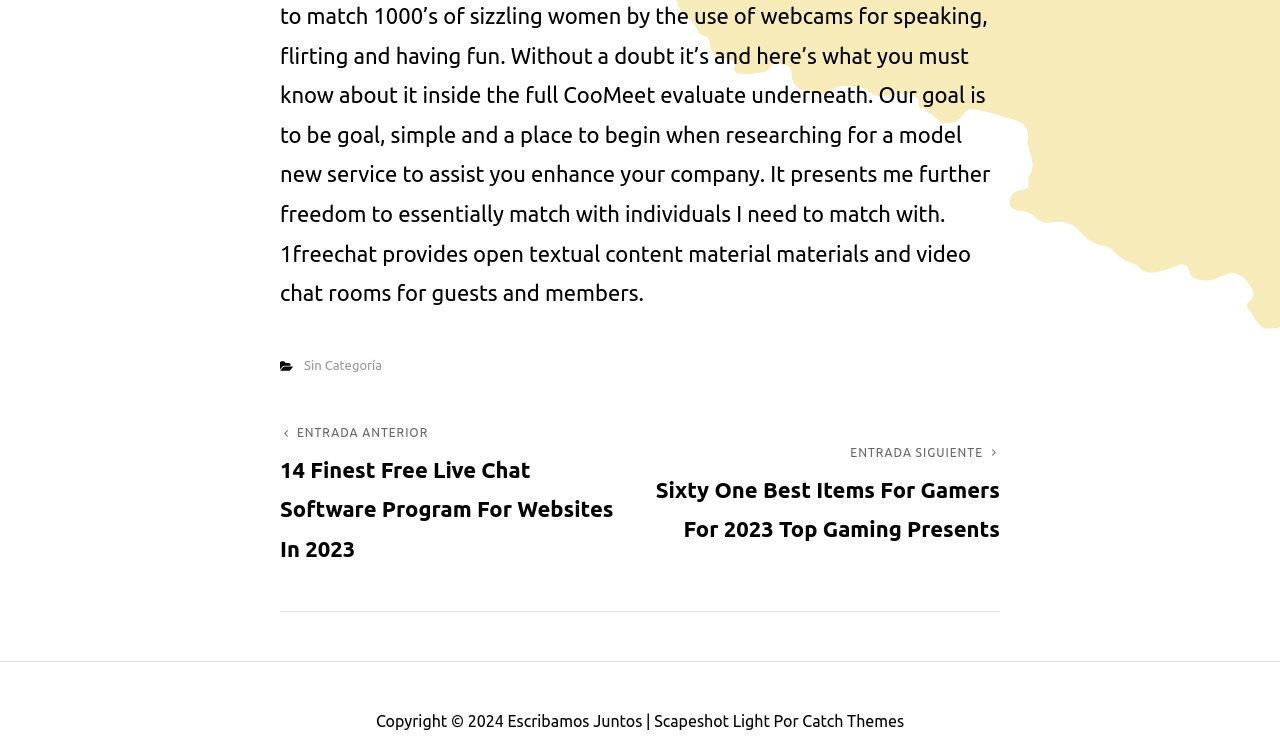Using the provided description Catch Themes, find the bounding box coordinates for the UI element. Provide the coordinates in (top-left x, top-left y, bottom-right x, bottom-right y) format, ensuring all values are between 0 and 1.

[0.627, 0.945, 0.706, 0.969]